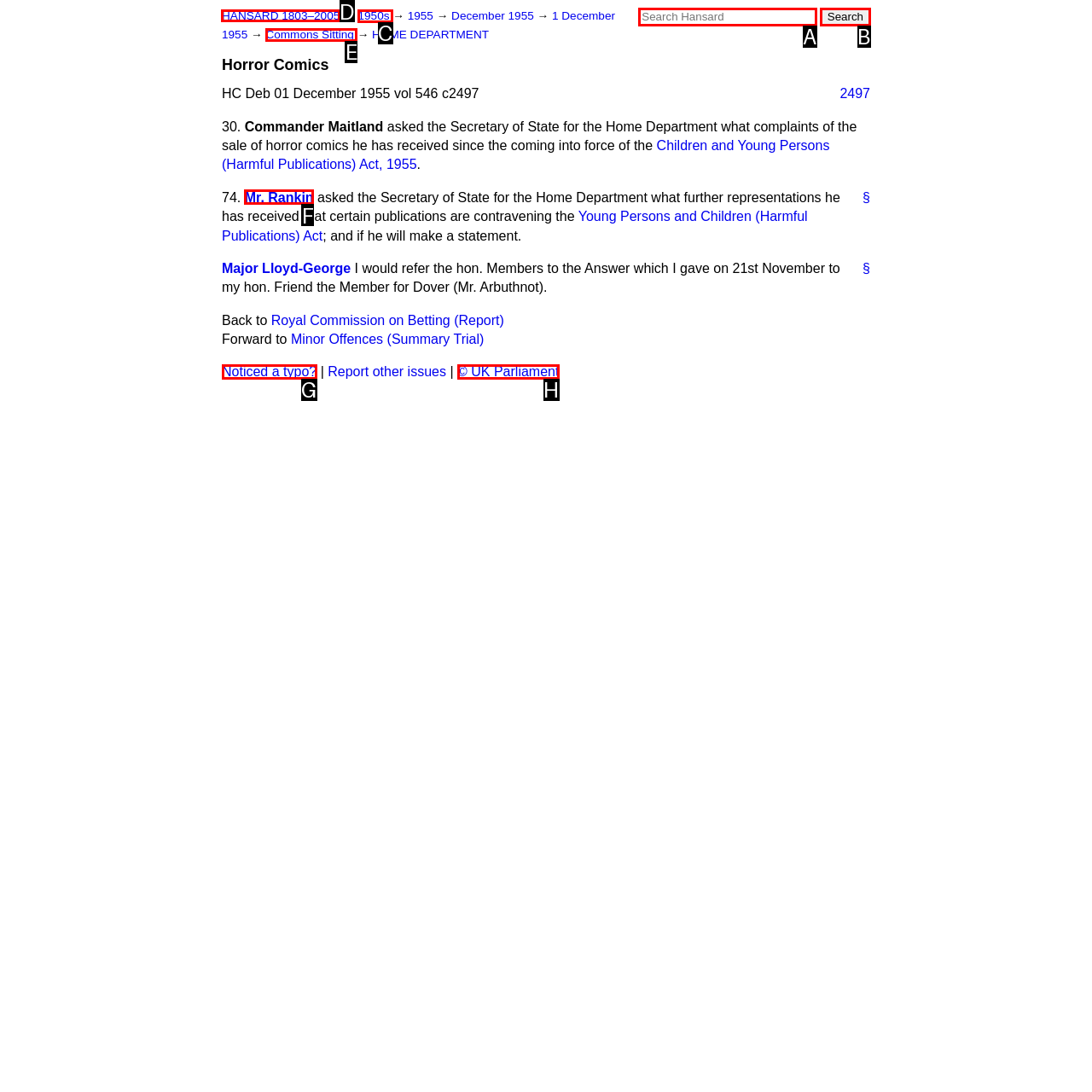Indicate the UI element to click to perform the task: Go to HANSARD 1803–2005. Reply with the letter corresponding to the chosen element.

D